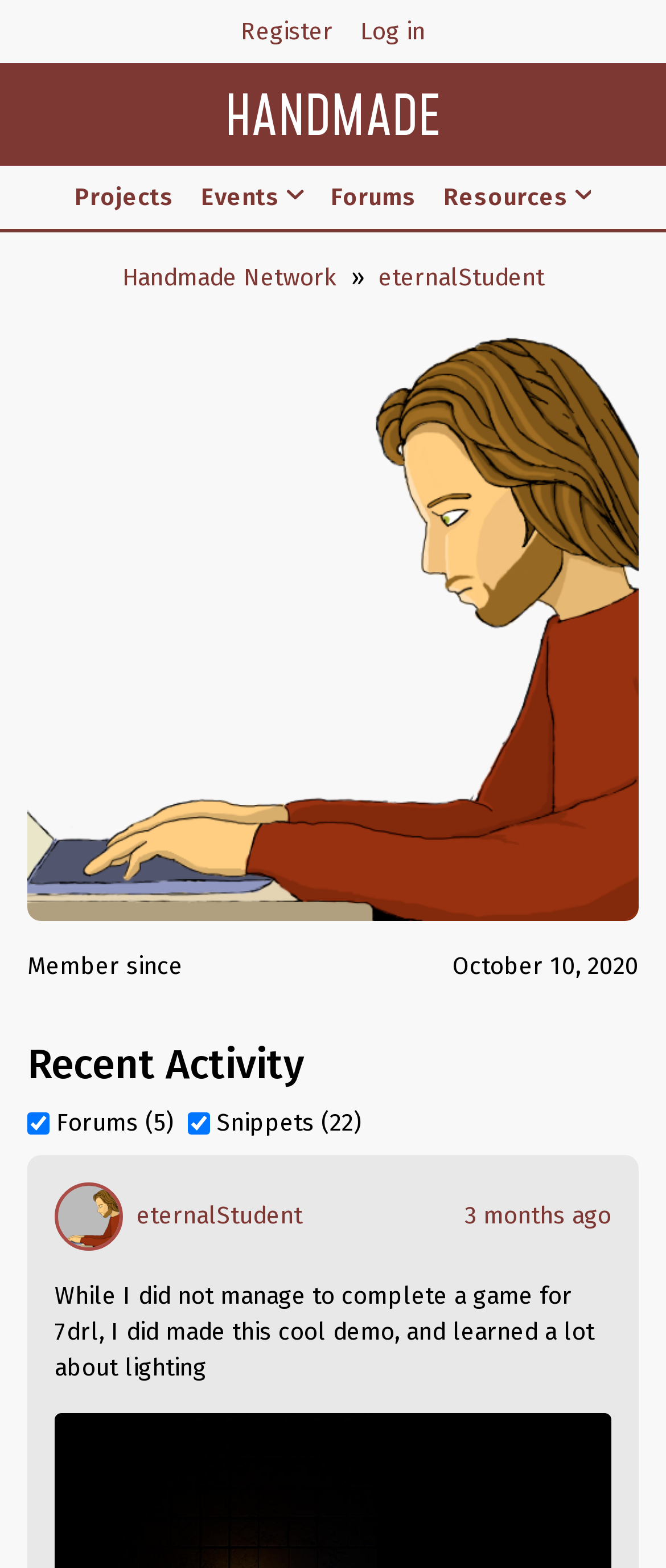Could you provide the bounding box coordinates for the portion of the screen to click to complete this instruction: "View projects"?

[0.092, 0.106, 0.281, 0.146]